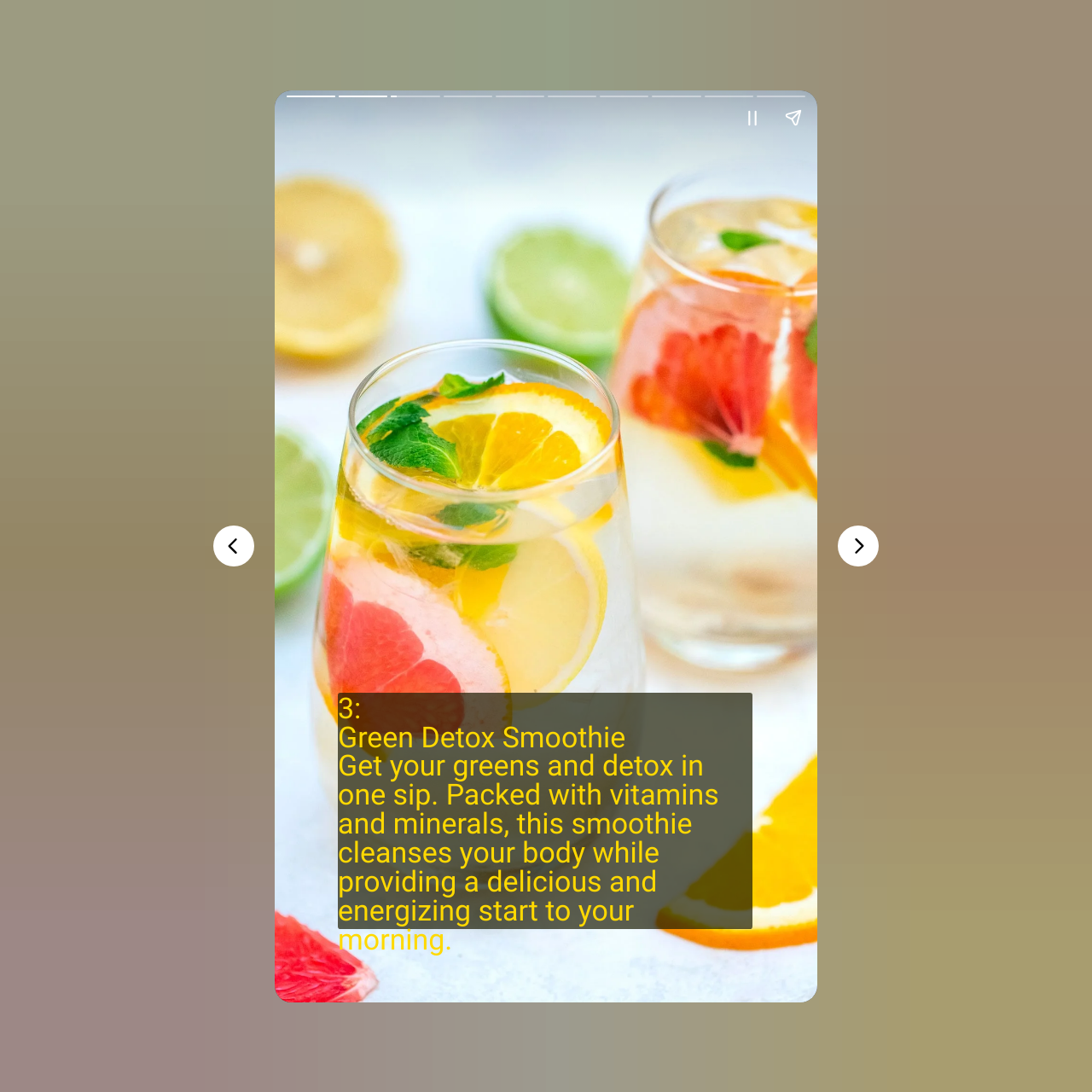Use a single word or phrase to answer this question: 
Are there any social media sharing options on the webpage?

Yes